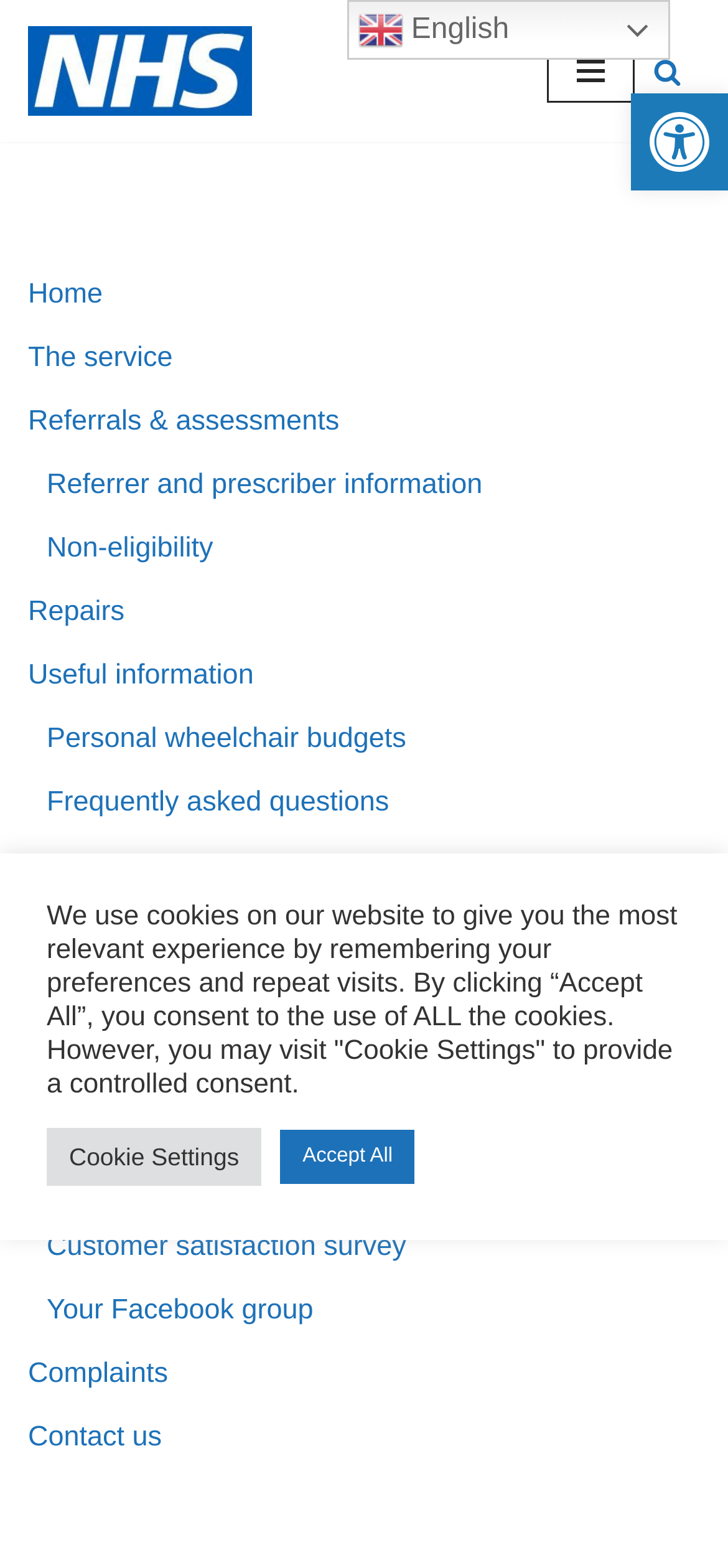Pinpoint the bounding box coordinates of the clickable area necessary to execute the following instruction: "View wheelchair user manuals". The coordinates should be given as four float numbers between 0 and 1, namely [left, top, right, bottom].

[0.064, 0.542, 0.498, 0.562]